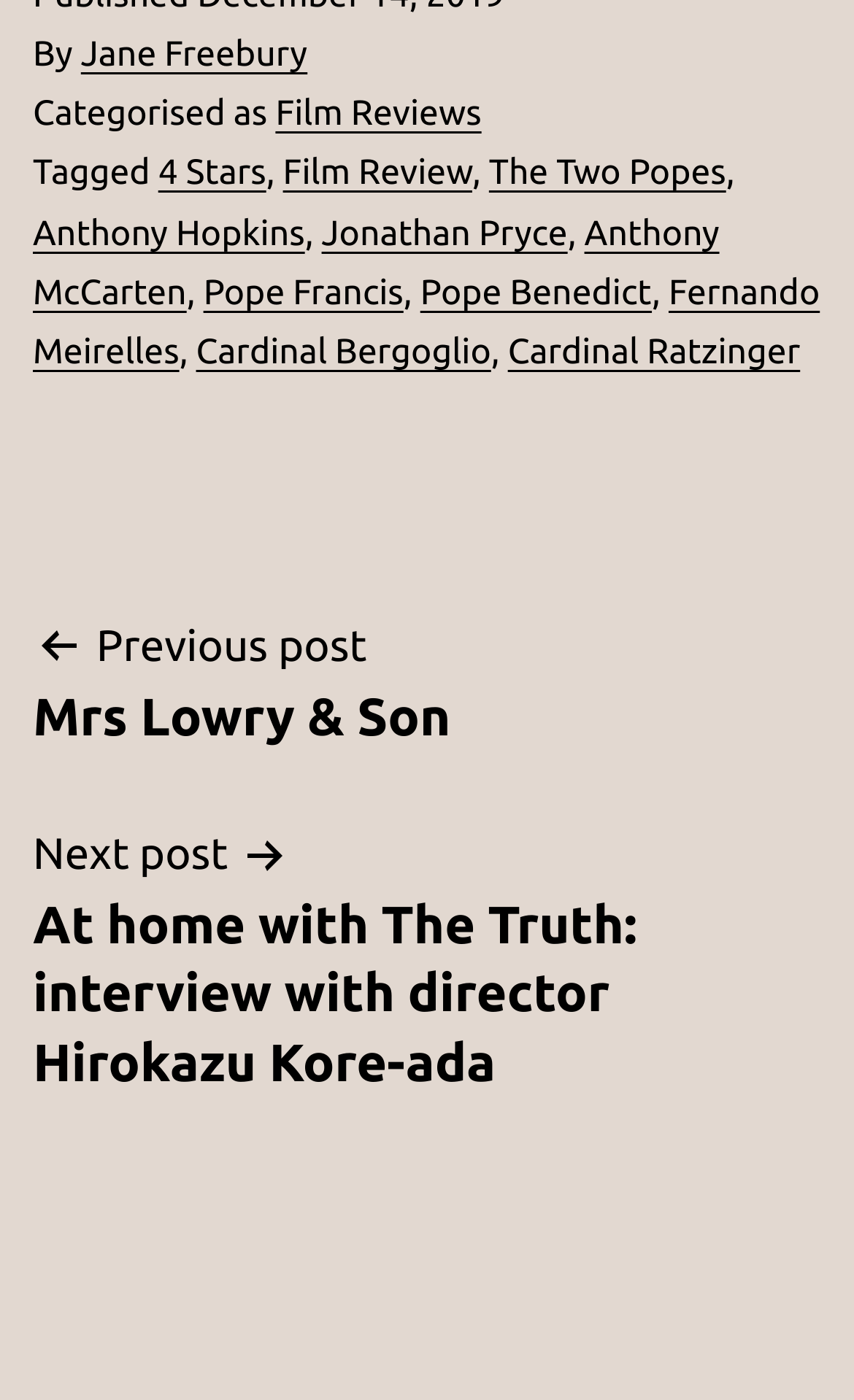Refer to the image and provide an in-depth answer to the question: 
What is the previous post on this website?

The answer can be found by looking at the navigation section at the bottom of the webpage, where 'Previous post Mrs Lowry & Son' is mentioned. This suggests that the previous post on this website is a review of the film 'Mrs Lowry & Son'.